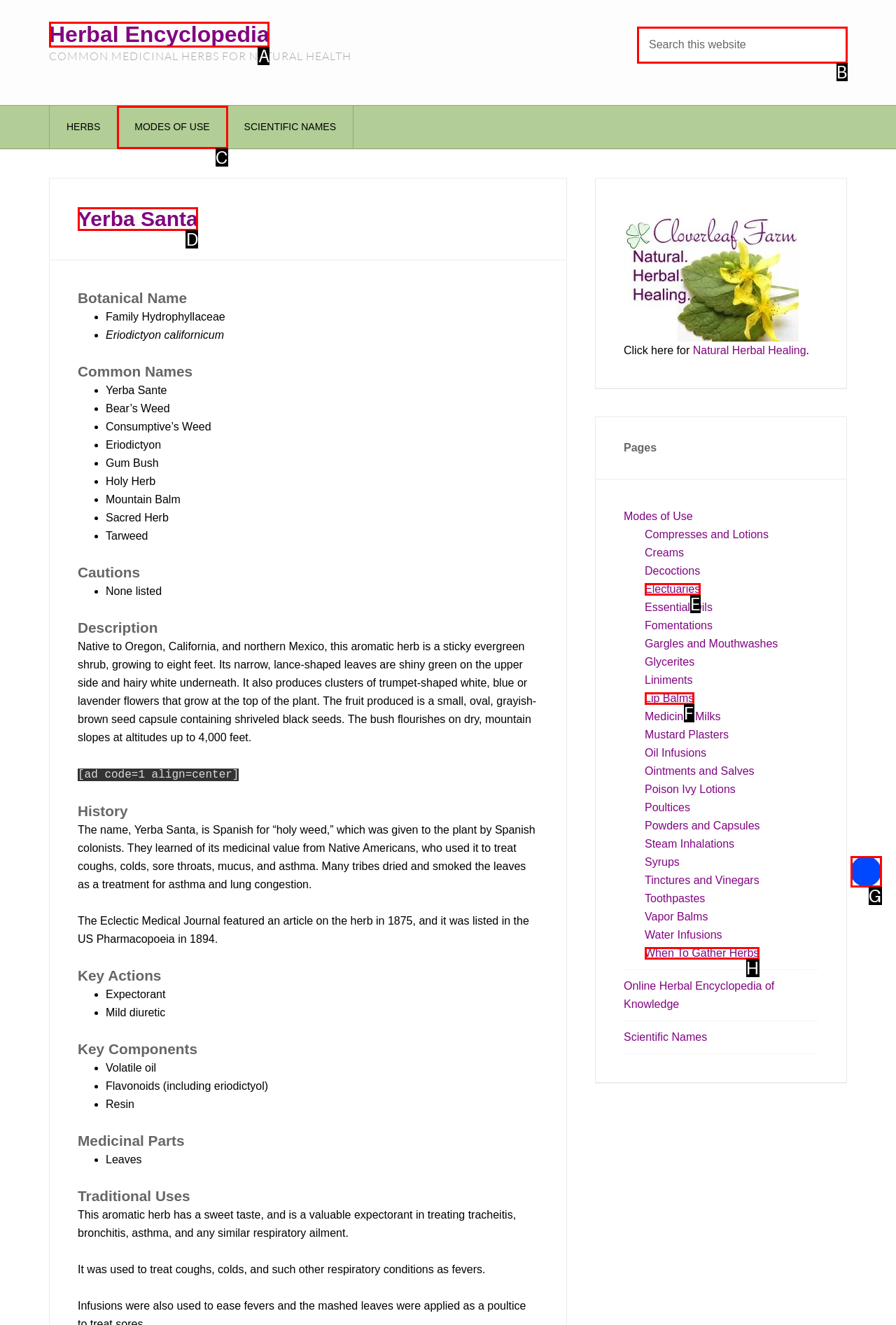What option should I click on to execute the task: View Modes of Use? Give the letter from the available choices.

C